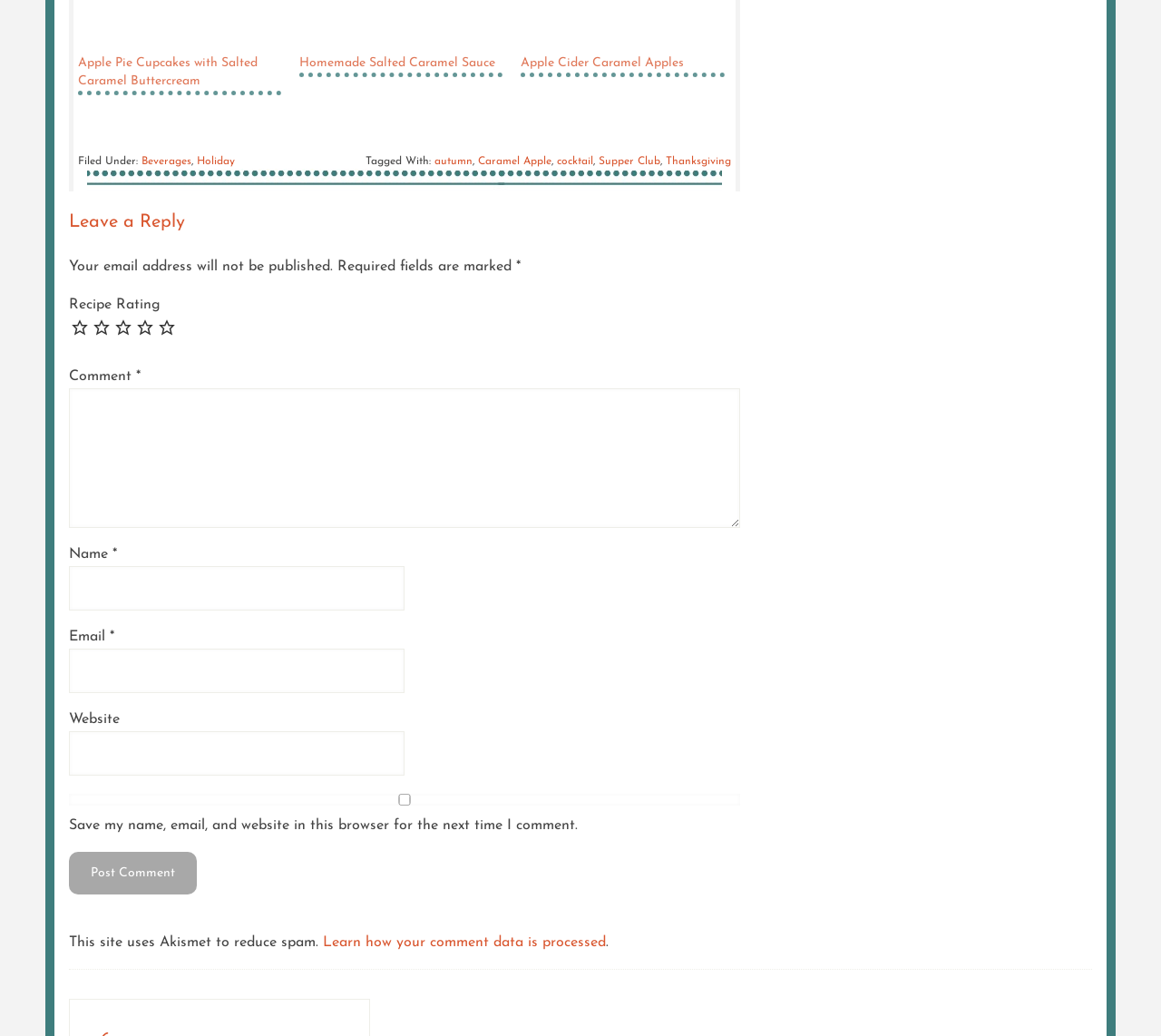What is the name of the first recipe?
Use the image to answer the question with a single word or phrase.

Apple Pie Cupcakes with Salted Caramel Buttercream